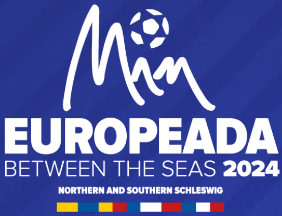Create a vivid and detailed description of the image.

The image features the logo for the EUROPEADA 2024, showcasing the theme "BETWEEN THE SEAS." The design prominently displays the word "EUROPEADA" in bold white font against a striking blue background, symbolizing unity among national minorities in Europe. Above the text, a stylized soccer ball, represented by a whimsical letter "M," indicates the sporting nature of the event. The year "2024" is also highlighted, emphasizing the upcoming tournament, while the phrase "NORTHERN AND SOUTHERN SCHLESWIG" underscores the regional focus of the event, which celebrates the cultures and identities of various ethnic groups participating in this unique football championship. The bottom part of the logo includes colorful stripes, reflecting the diverse cultural representation within the competition.